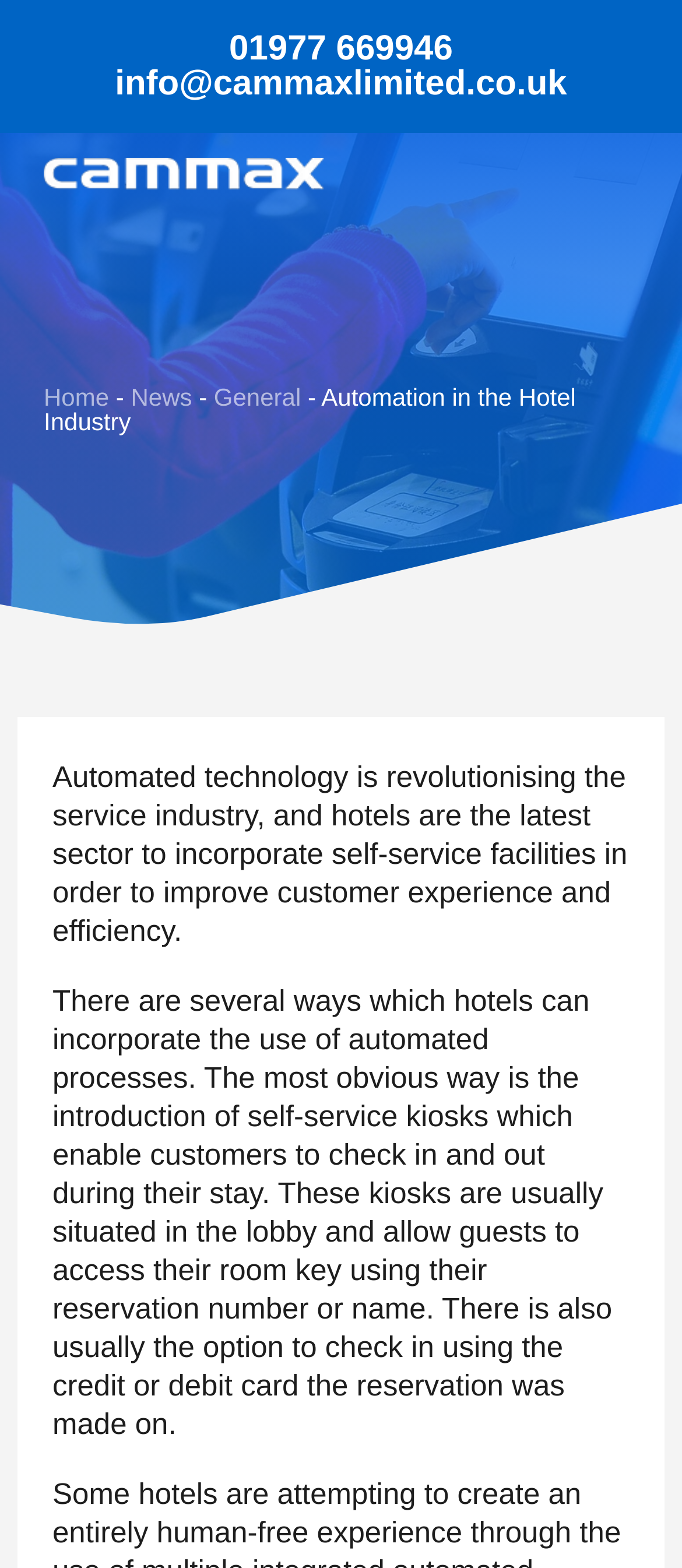What is the phone number to contact Cammax?
Answer the question with a single word or phrase by looking at the picture.

01977 669946